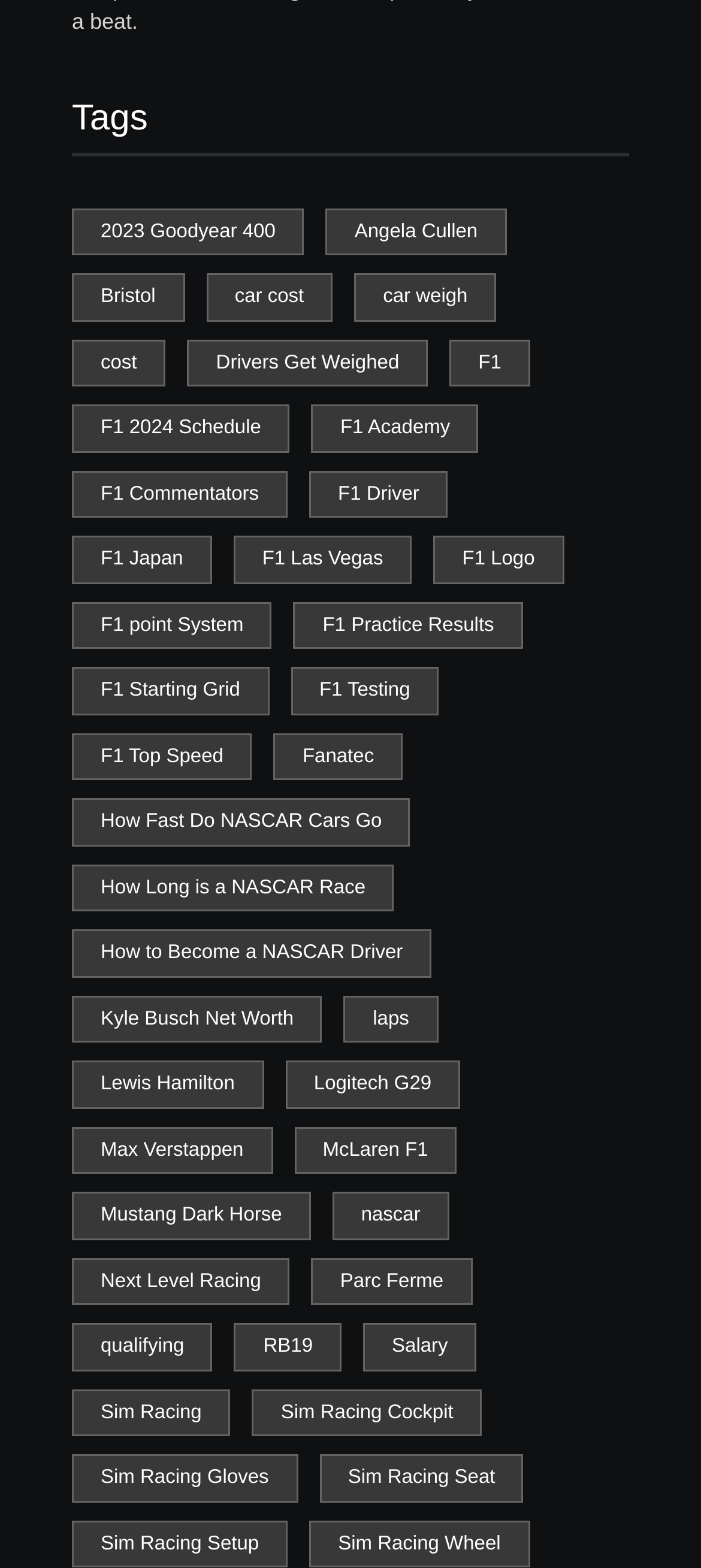What is the first link on this webpage?
Use the image to answer the question with a single word or phrase.

2023 Goodyear 400